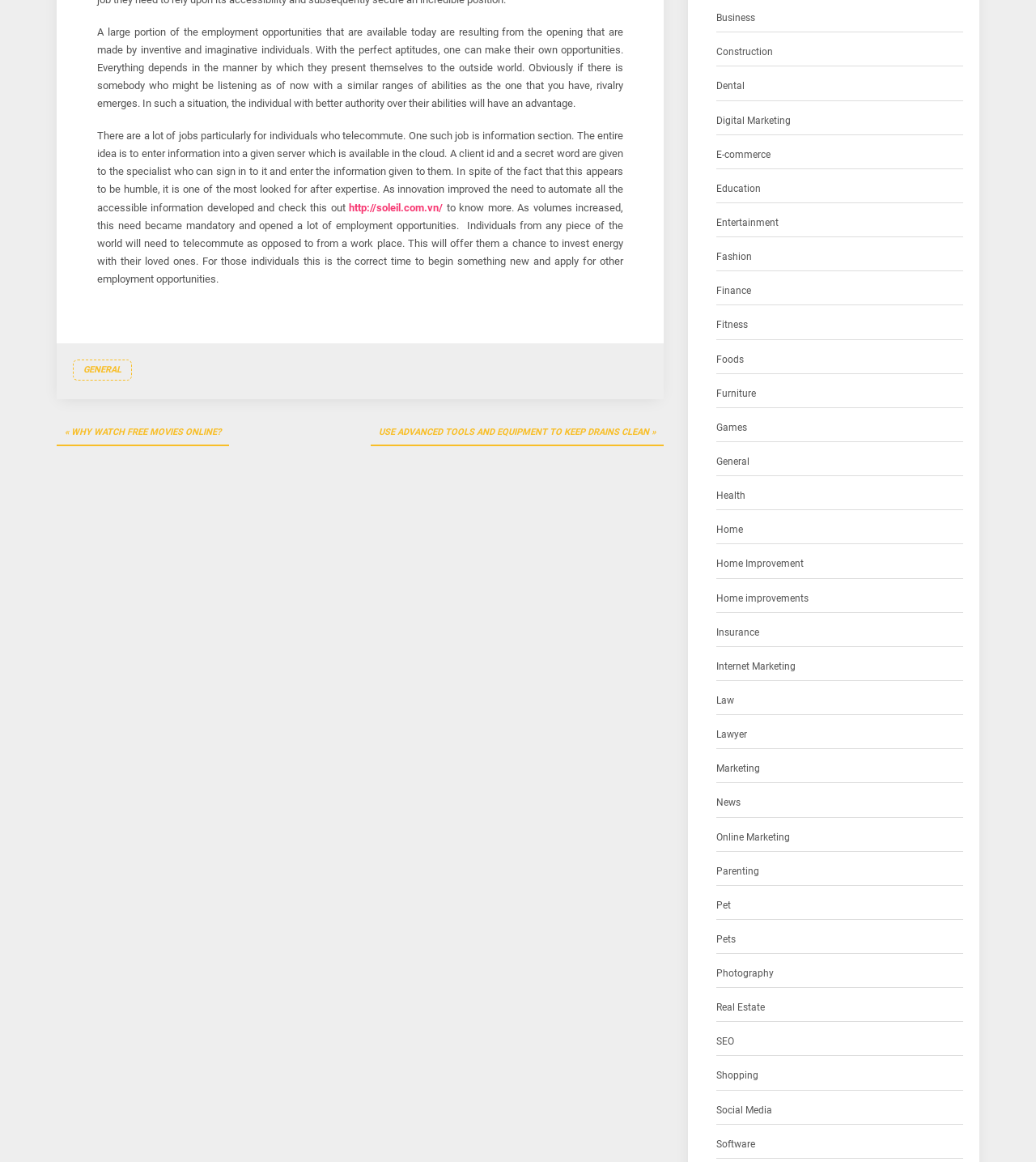Given the element description Social Media, specify the bounding box coordinates of the corresponding UI element in the format (top-left x, top-left y, bottom-right x, bottom-right y). All values must be between 0 and 1.

[0.691, 0.948, 0.745, 0.963]